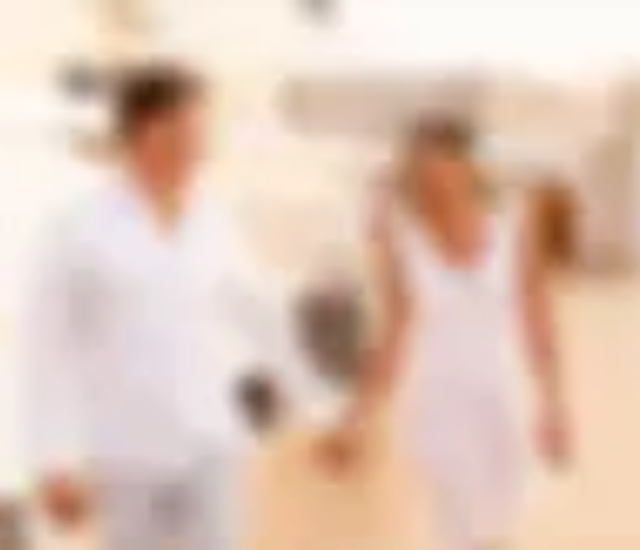Construct a detailed narrative about the image.

The image depicts a couple walking hand-in-hand, radiating joy and intimacy. They appear to be on a romantic setting, potentially during a special occasion like a wedding or honeymoon. The woman is dressed in a flowing white outfit, suggesting a bridal or beach-themed attire, while the man is in a casual white shirt, contributing to the relaxed and elegant atmosphere. The background features soft, neutral tones, which enhances the warm, inviting feel of the moment. This imagery complements the theme of a "Marriage Retreat at Sea," highlighting love, connection, and the celebration of relationships in a picturesque setting.